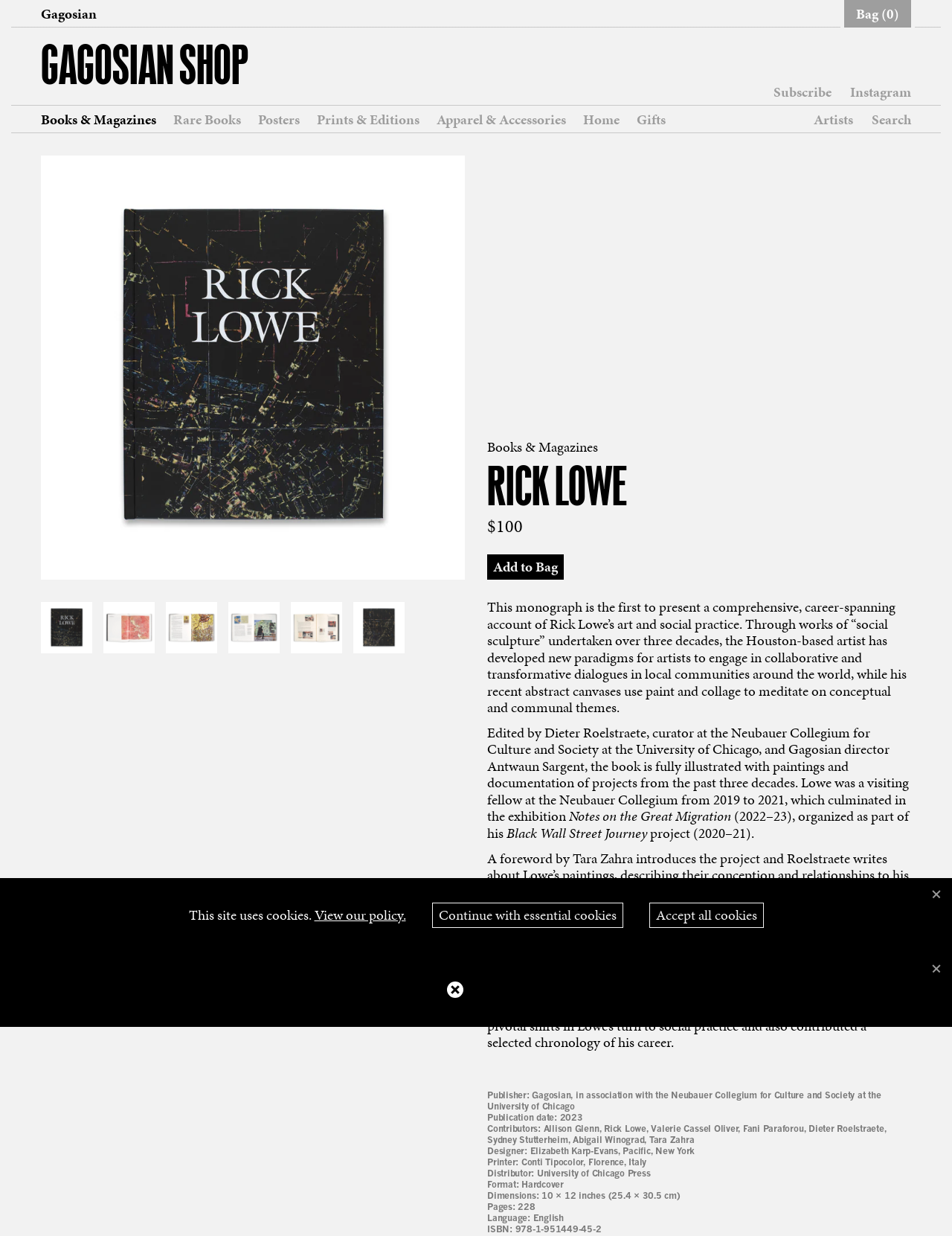Who is the curator at the Neubauer Collegium for Culture and Society at the University of Chicago?
Kindly give a detailed and elaborate answer to the question.

I found the answer by reading the text that describes Dieter Roelstraete as the curator at the Neubauer Collegium for Culture and Society at the University of Chicago and one of the editors of the monograph.